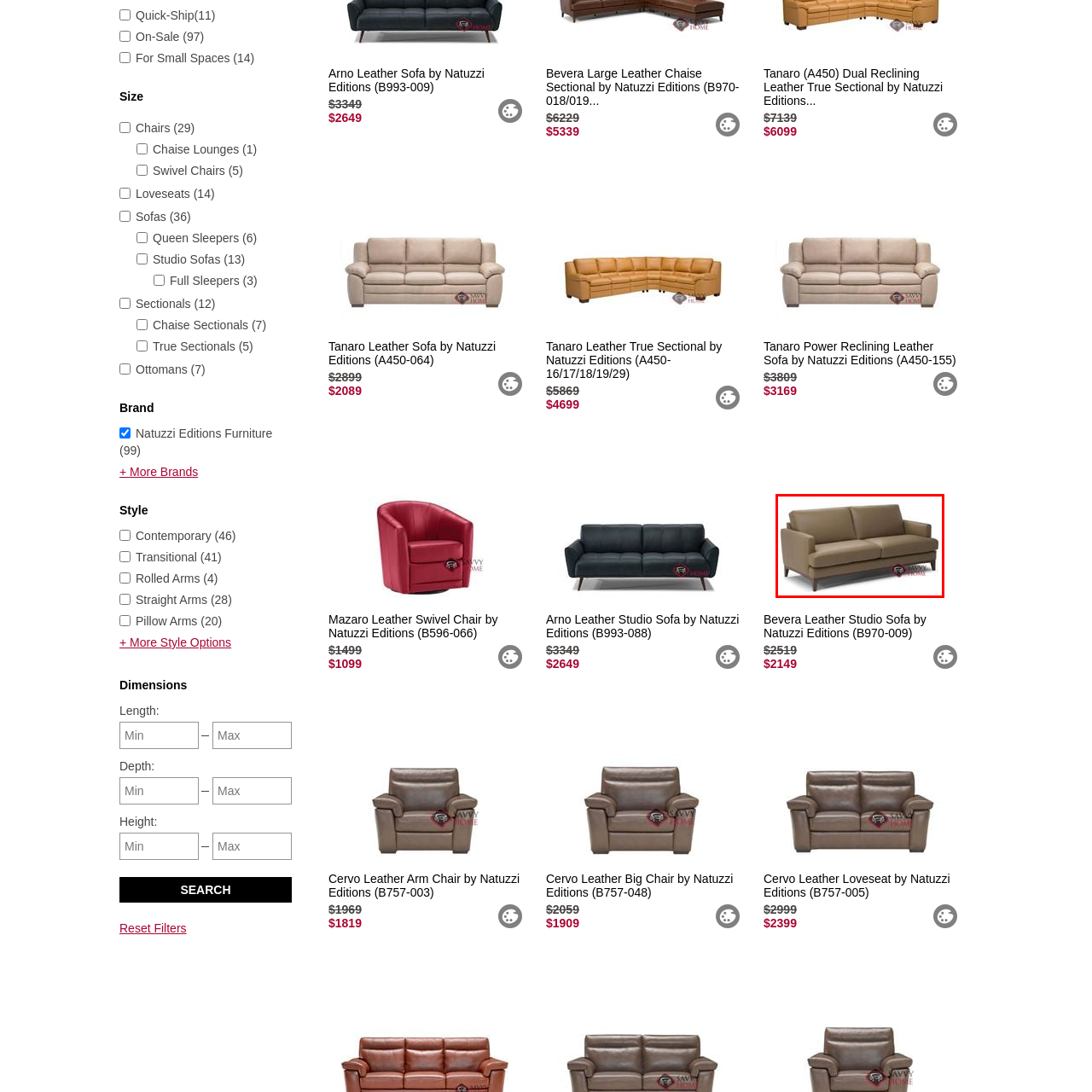What type of legs does the sofa have?
Inspect the part of the image highlighted by the red bounding box and give a detailed answer to the question.

According to the caption, the sofa has sturdy wooden legs, which provide durability and stability.